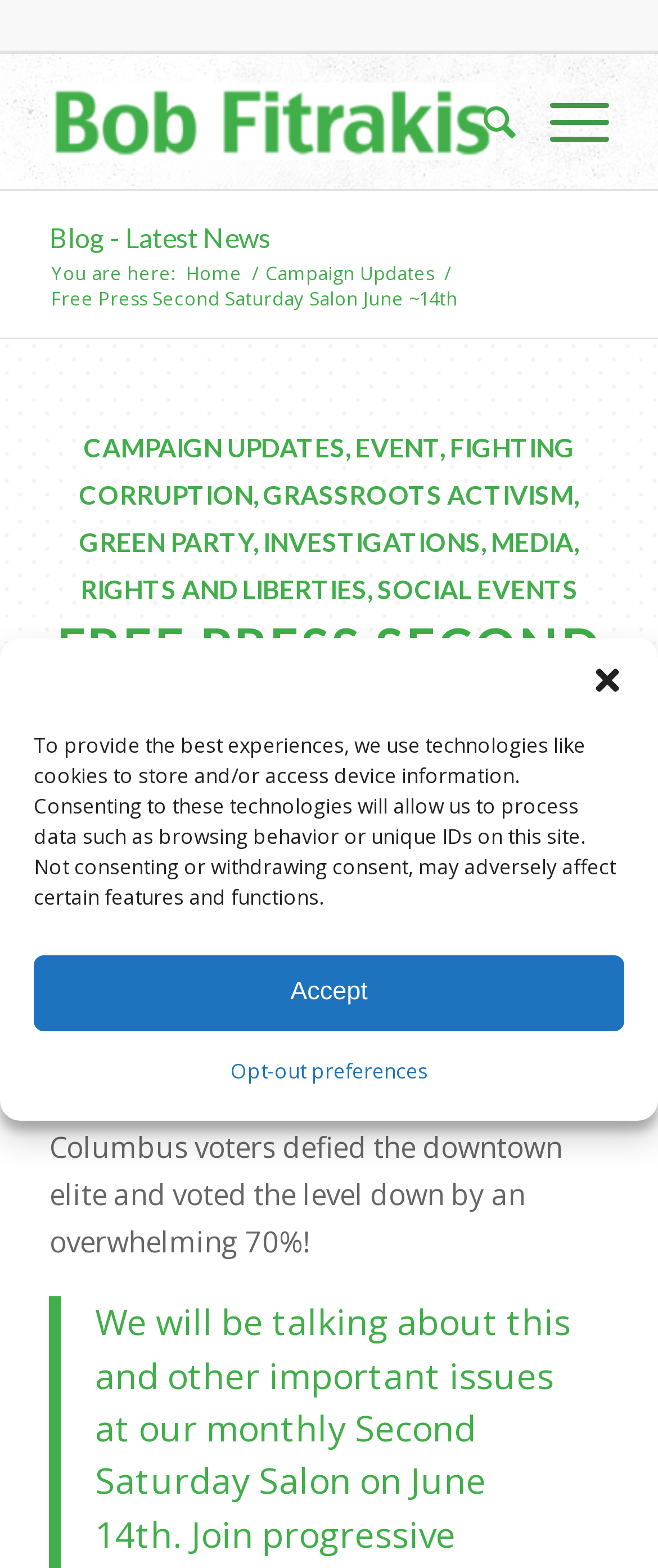Identify the bounding box for the UI element described as: "Investigations". Ensure the coordinates are four float numbers between 0 and 1, formatted as [left, top, right, bottom].

[0.4, 0.336, 0.731, 0.355]